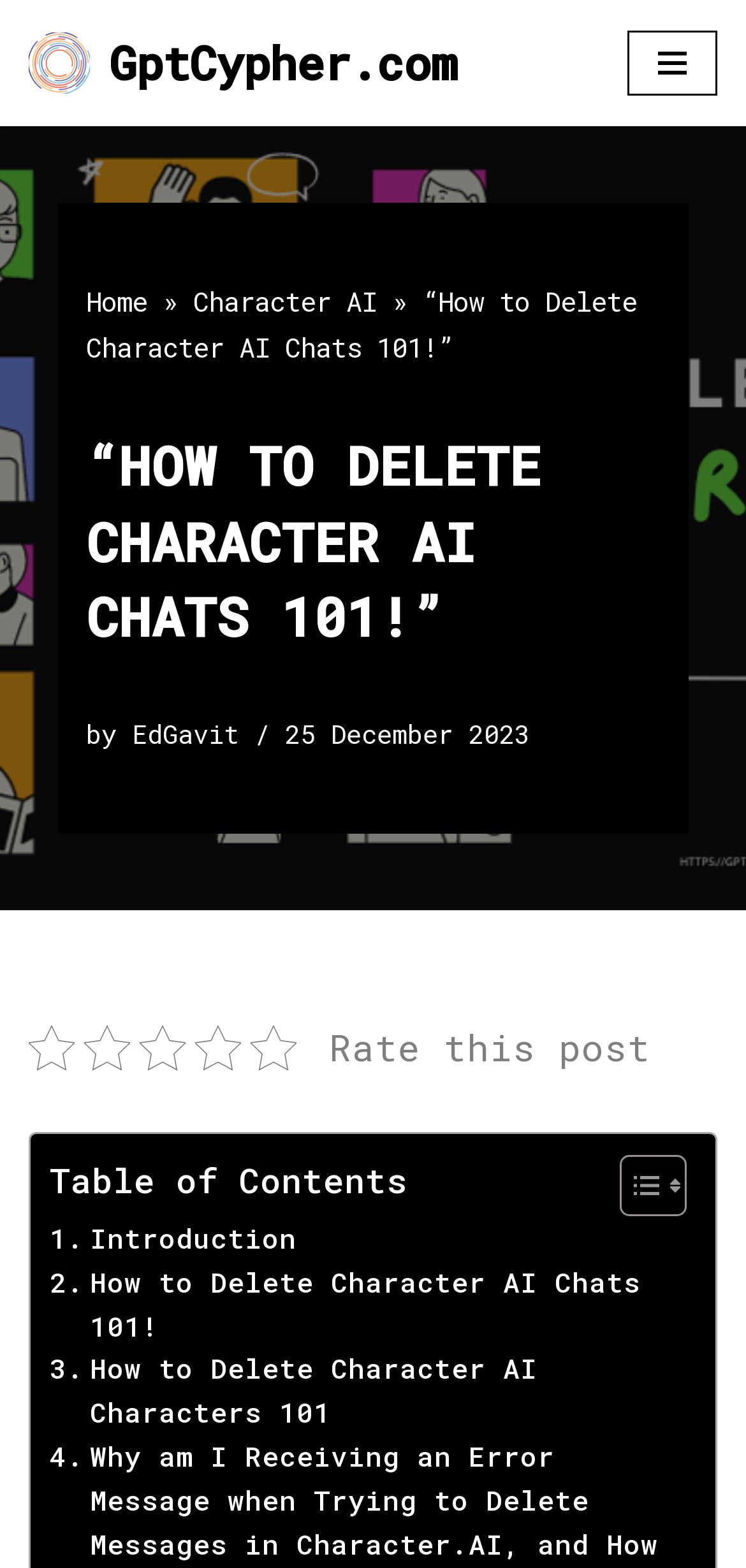Construct a comprehensive description capturing every detail on the webpage.

This webpage is about a tutorial on deleting chats in Character AI, with a focus on providing a comprehensive guide. At the top left, there is a link to skip to the content, and next to it, a link to the website's homepage, "GptCypher.com", accompanied by a small image of the website's logo. On the top right, there is a navigation menu button.

Below the top section, there is a navigation bar with breadcrumbs, showing the current page's location within the website's hierarchy. The navigation bar includes links to the home page, Character AI, and the current page, "How to Delete Character AI Chats 101!".

The main content of the page starts with a large heading, "HOW TO DELETE CHARACTER AI CHATS 101!", followed by the author's name, "EdGavit", and the publication date, "25 December 2023". 

Underneath the heading, there is a section with a table of contents, which includes links to different parts of the tutorial, such as the introduction, and the steps to delete Character AI chats and characters. The table of contents is accompanied by two small images, likely icons to toggle the table of contents.